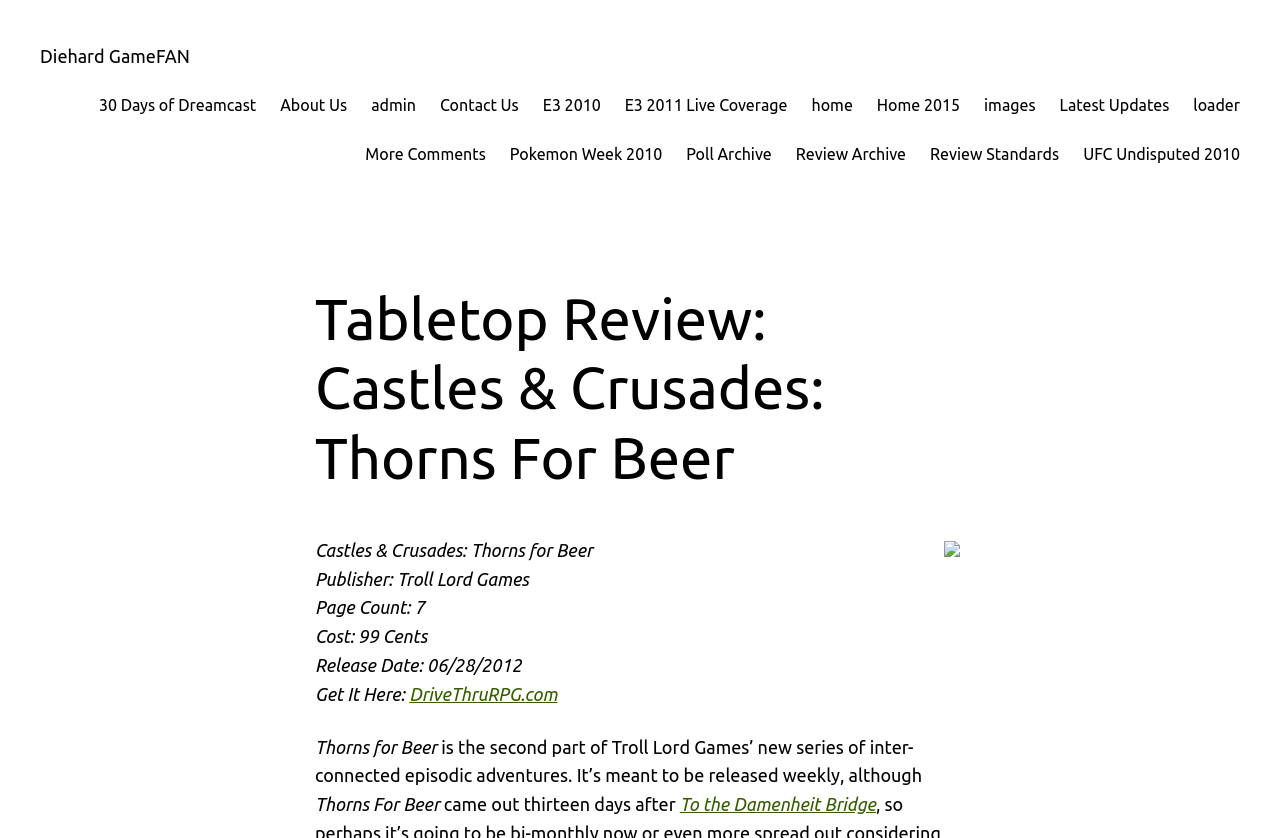Determine the bounding box coordinates of the element that should be clicked to execute the following command: "View more comments".

[0.285, 0.17, 0.38, 0.2]